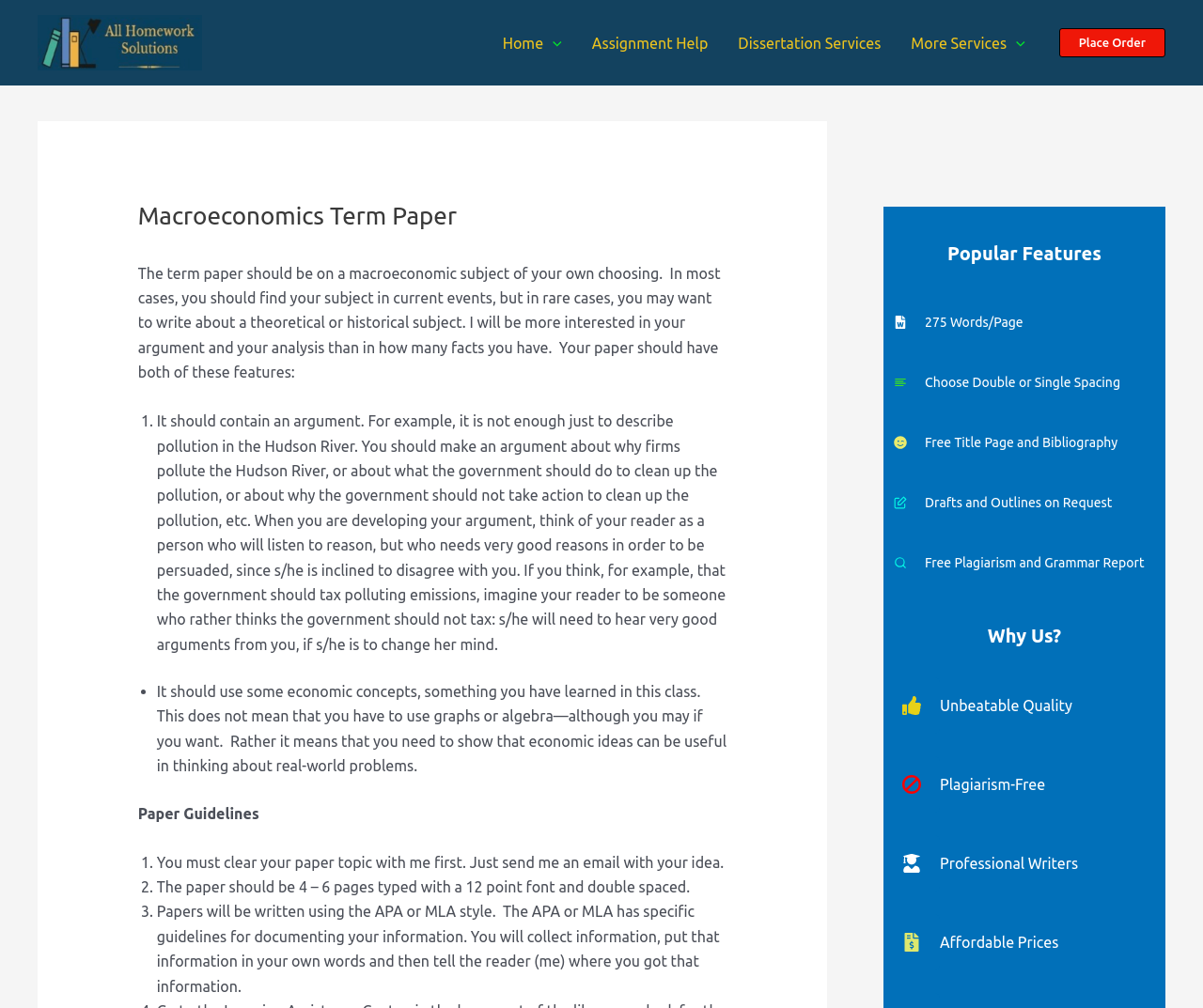Can you find the bounding box coordinates of the area I should click to execute the following instruction: "Toggle the 'More Services Menu Toggle' application"?

[0.837, 0.014, 0.852, 0.07]